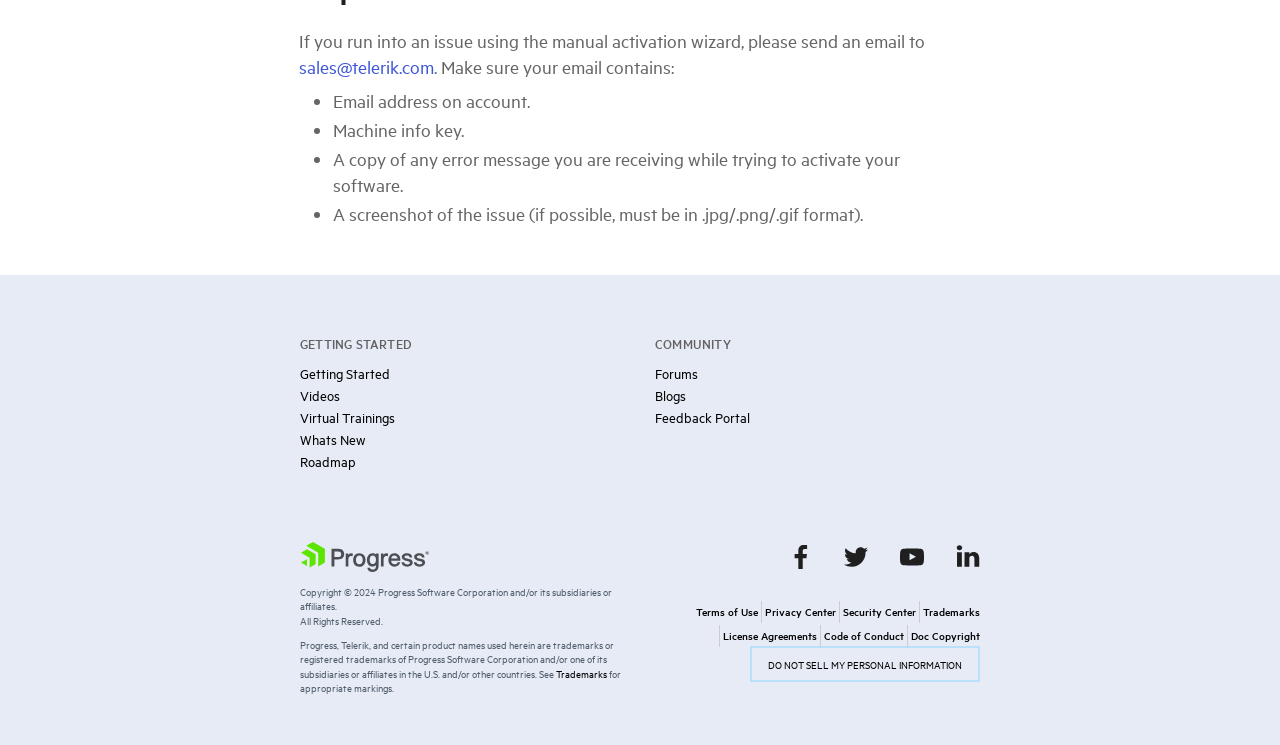Please provide the bounding box coordinates for the element that needs to be clicked to perform the instruction: "Send an email to sales". The coordinates must consist of four float numbers between 0 and 1, formatted as [left, top, right, bottom].

[0.234, 0.074, 0.339, 0.105]